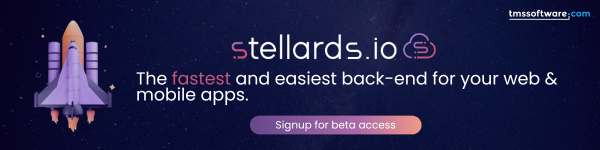Generate an in-depth description of the image.

The image showcases a vibrant promotional banner for **stellards.io**, a platform highlighted as "the fastest and easiest back-end for your web & mobile apps." The background features a starry night sky, adding a celestial theme to the design, while a sleek rocket ship, symbolizing innovation and progress, is positioned prominently on the left side of the banner. The text emphasizes the platform's efficiency and user-friendliness, making it an attractive option for developers looking to enhance their applications. Additionally, a "Signup for beta access" button encourages potential users to get involved with the service early on. The overall aesthetic combines modern design elements with a tech-forward message.